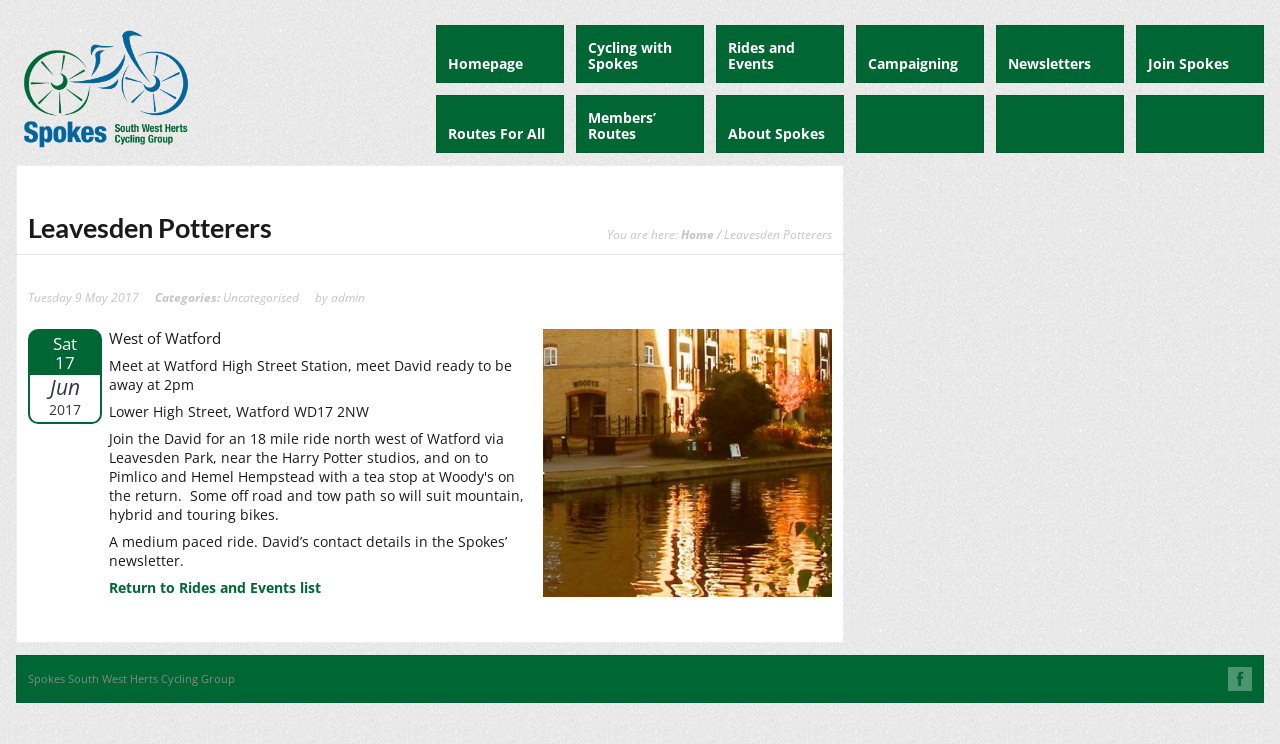Analyze the image and deliver a detailed answer to the question: Where is the meeting point for the ride?

I found the answer by looking at the article section of the webpage, where there is a static text element with the address 'Lower High Street, Watford WD17 2NW'. This suggests that the meeting point for the ride is at Watford High Street Station.